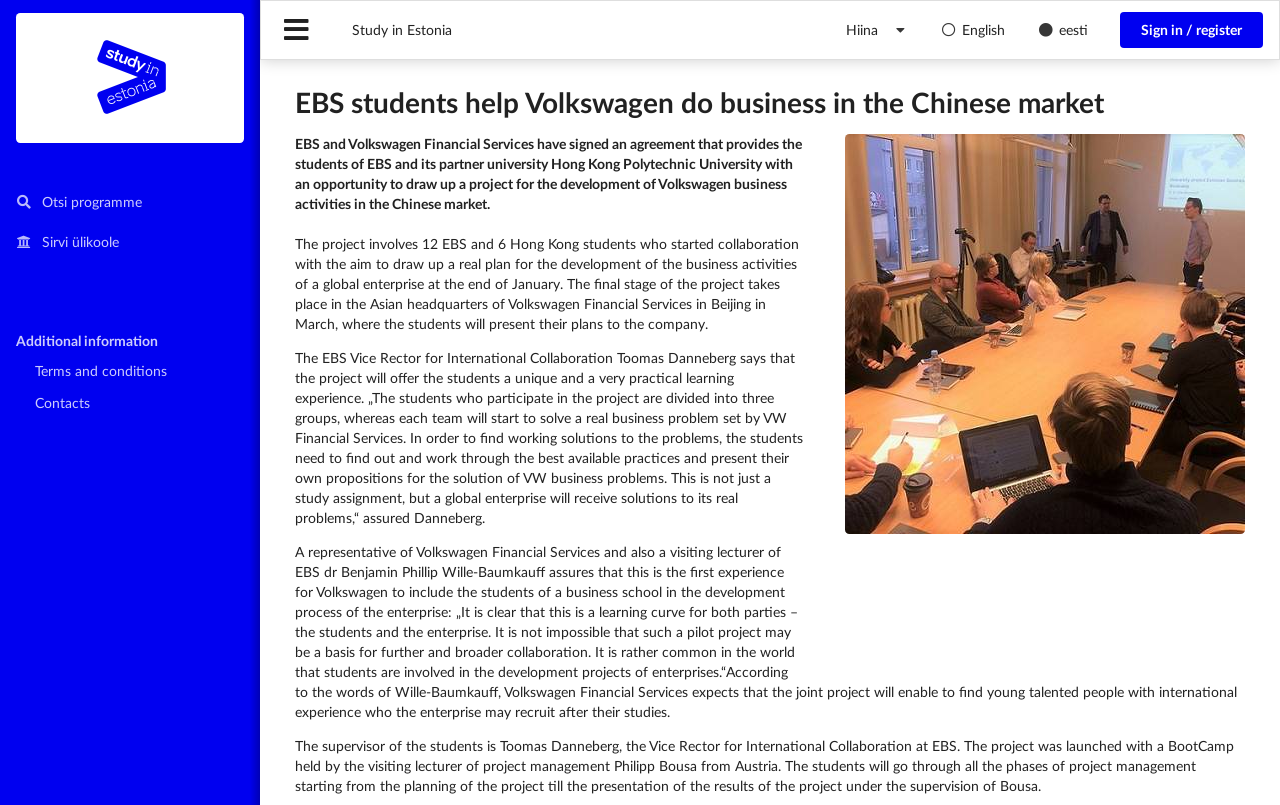Locate the primary heading on the webpage and return its text.

EBS students help Volkswagen do business in the Chinese market